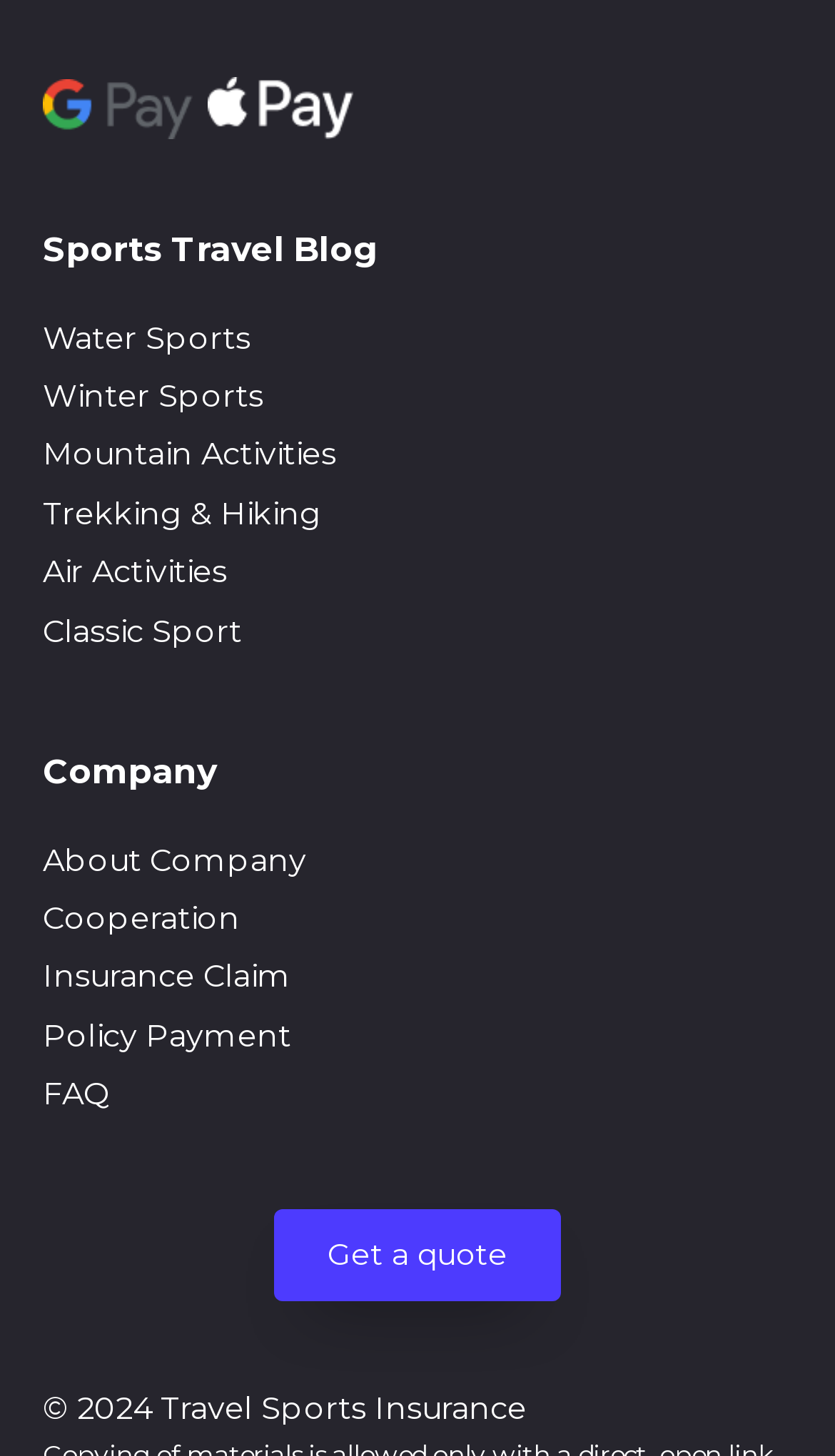Find the bounding box coordinates for the area that should be clicked to accomplish the instruction: "Check FAQ".

[0.051, 0.736, 0.133, 0.768]